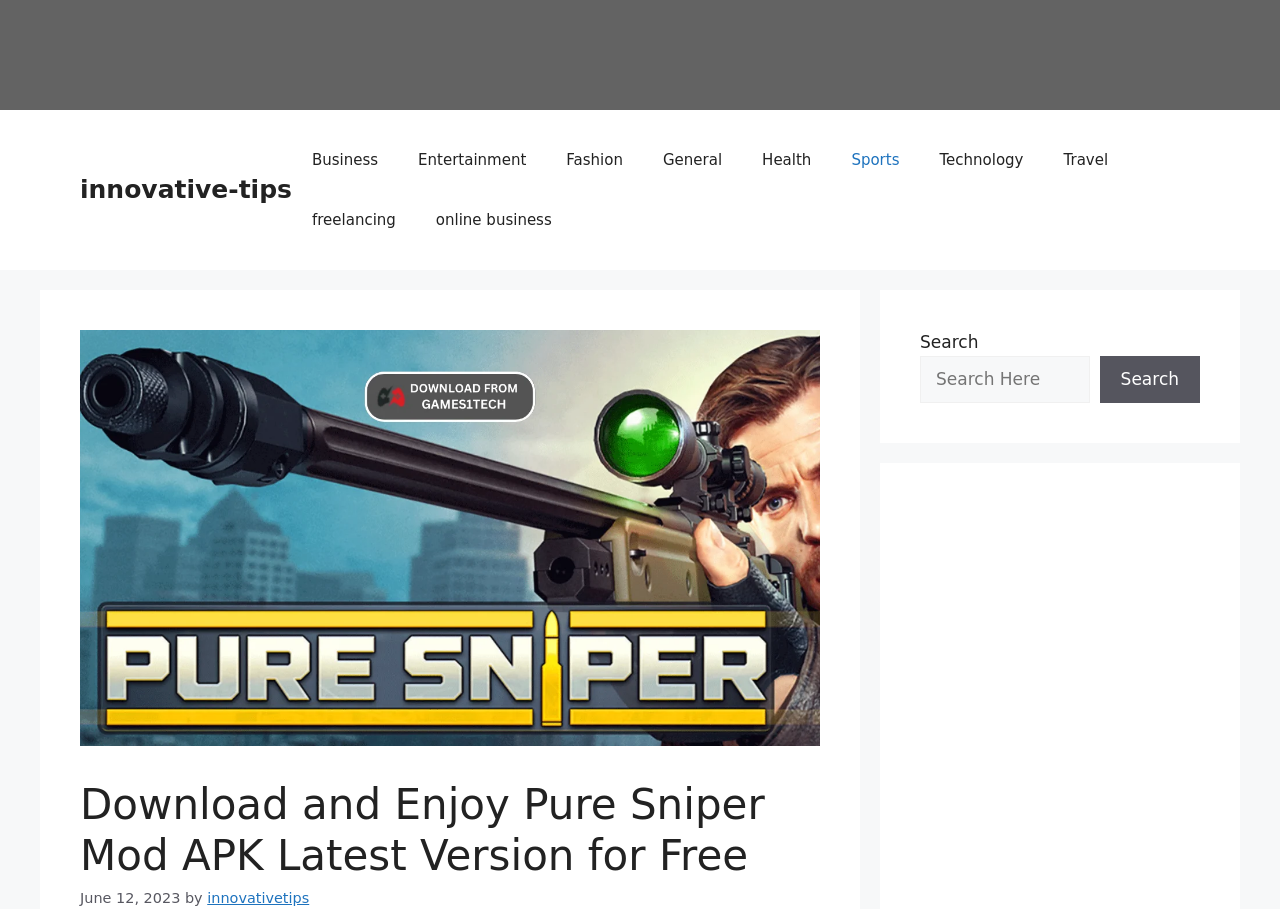How many categories are available in the navigation menu?
With the help of the image, please provide a detailed response to the question.

The navigation menu has 11 categories, which are Business, Entertainment, Fashion, General, Health, Sports, Technology, Travel, freelancing, and online business. These categories can be found in the link elements within the navigation element with the description 'Primary'.